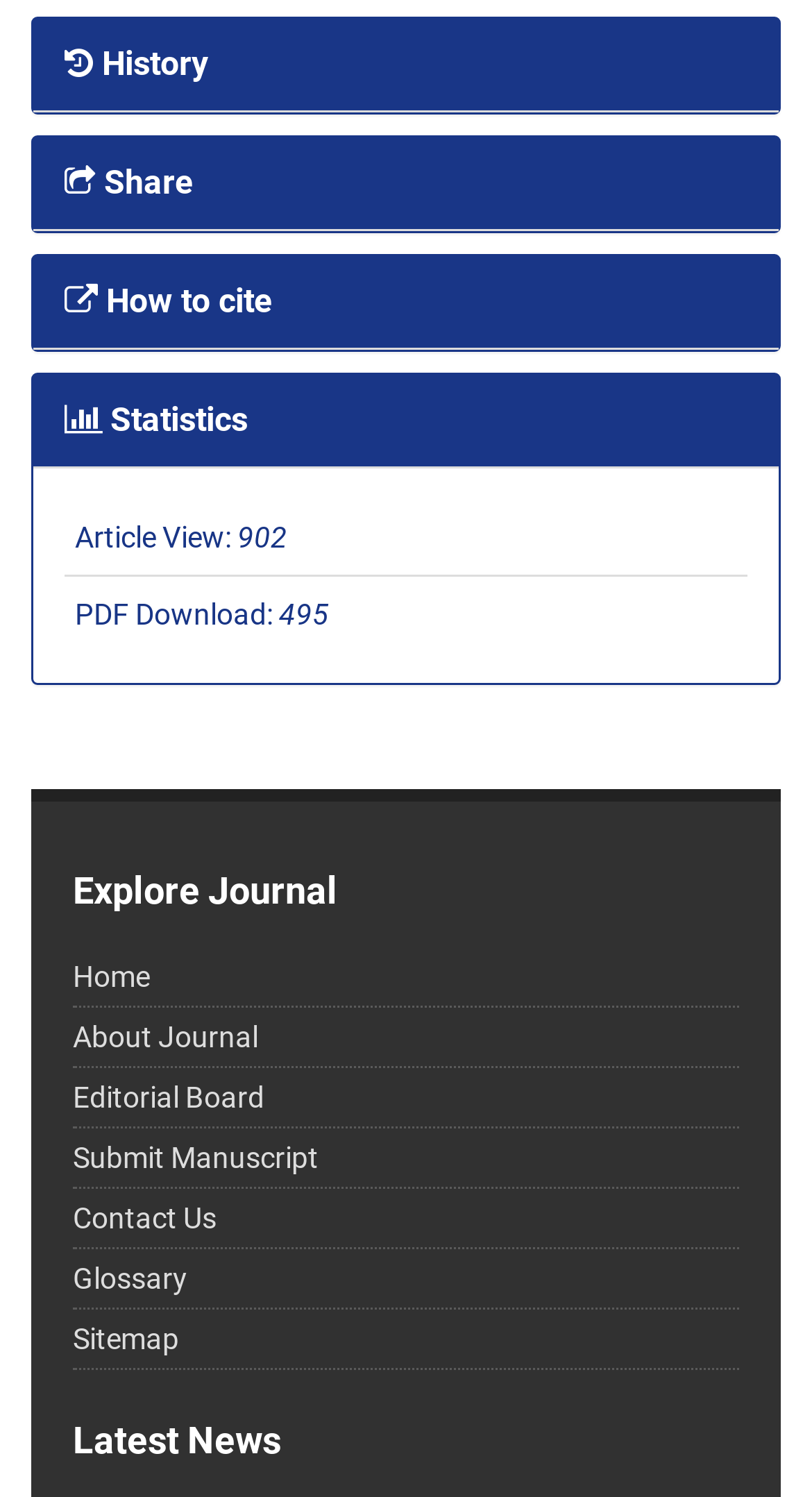Please determine the bounding box coordinates of the clickable area required to carry out the following instruction: "View history". The coordinates must be four float numbers between 0 and 1, represented as [left, top, right, bottom].

[0.079, 0.03, 0.256, 0.056]